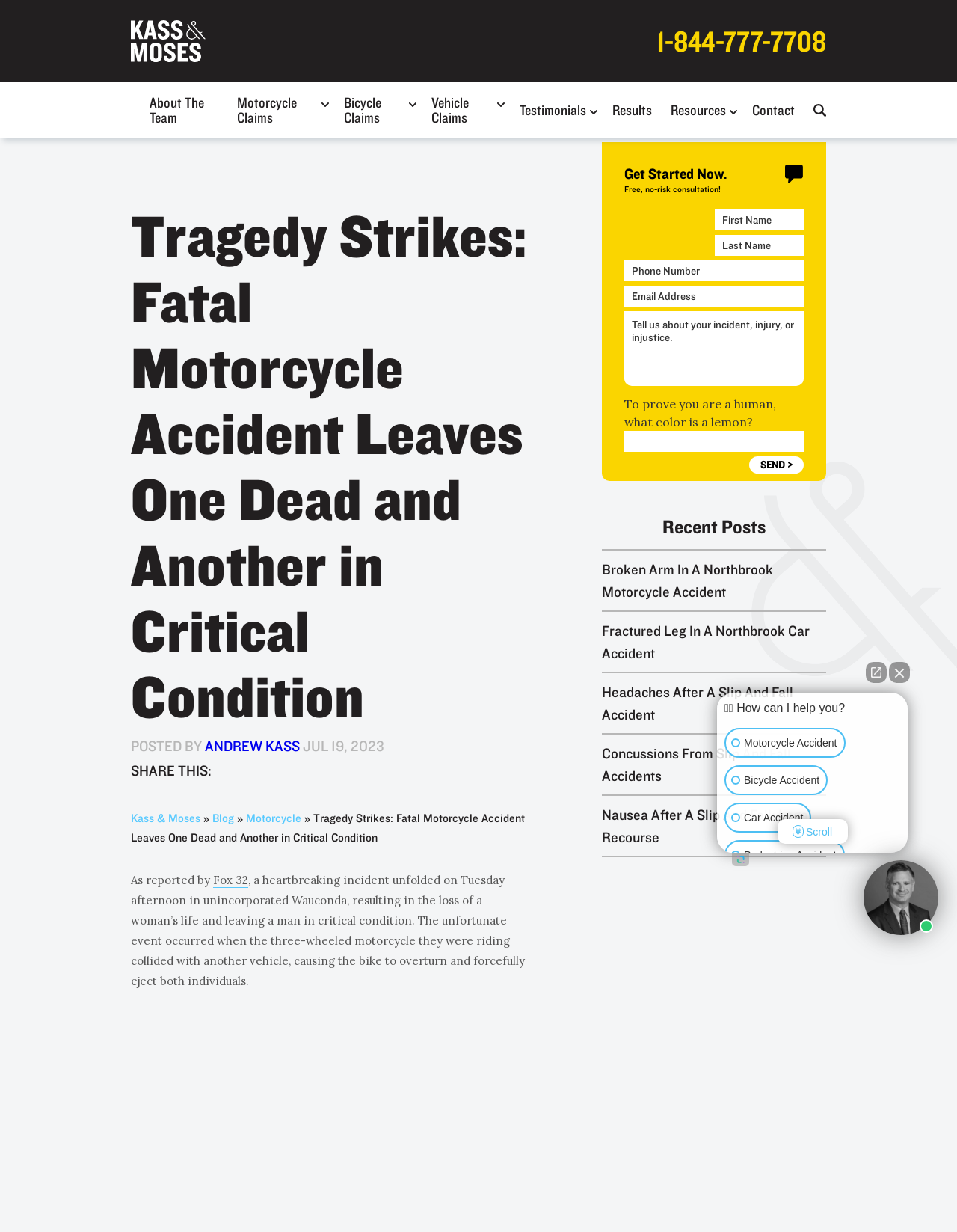Respond to the question below with a single word or phrase: What is the phone number to contact?

1-844-777-7708